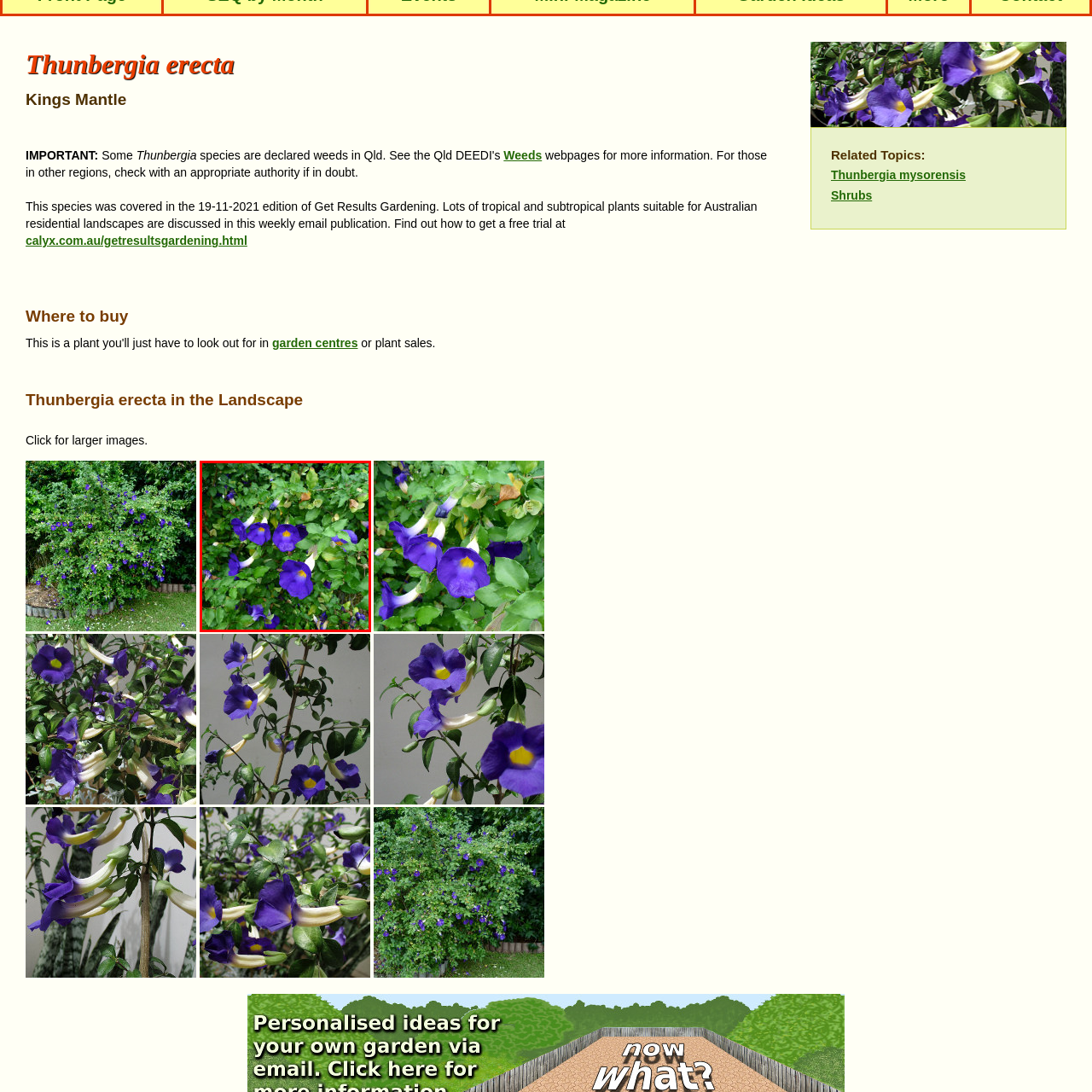View the part of the image marked by the red boundary and provide a one-word or short phrase answer to this question: 
Why is Thunbergia erecta a popular choice among gardeners?

To add color and interest